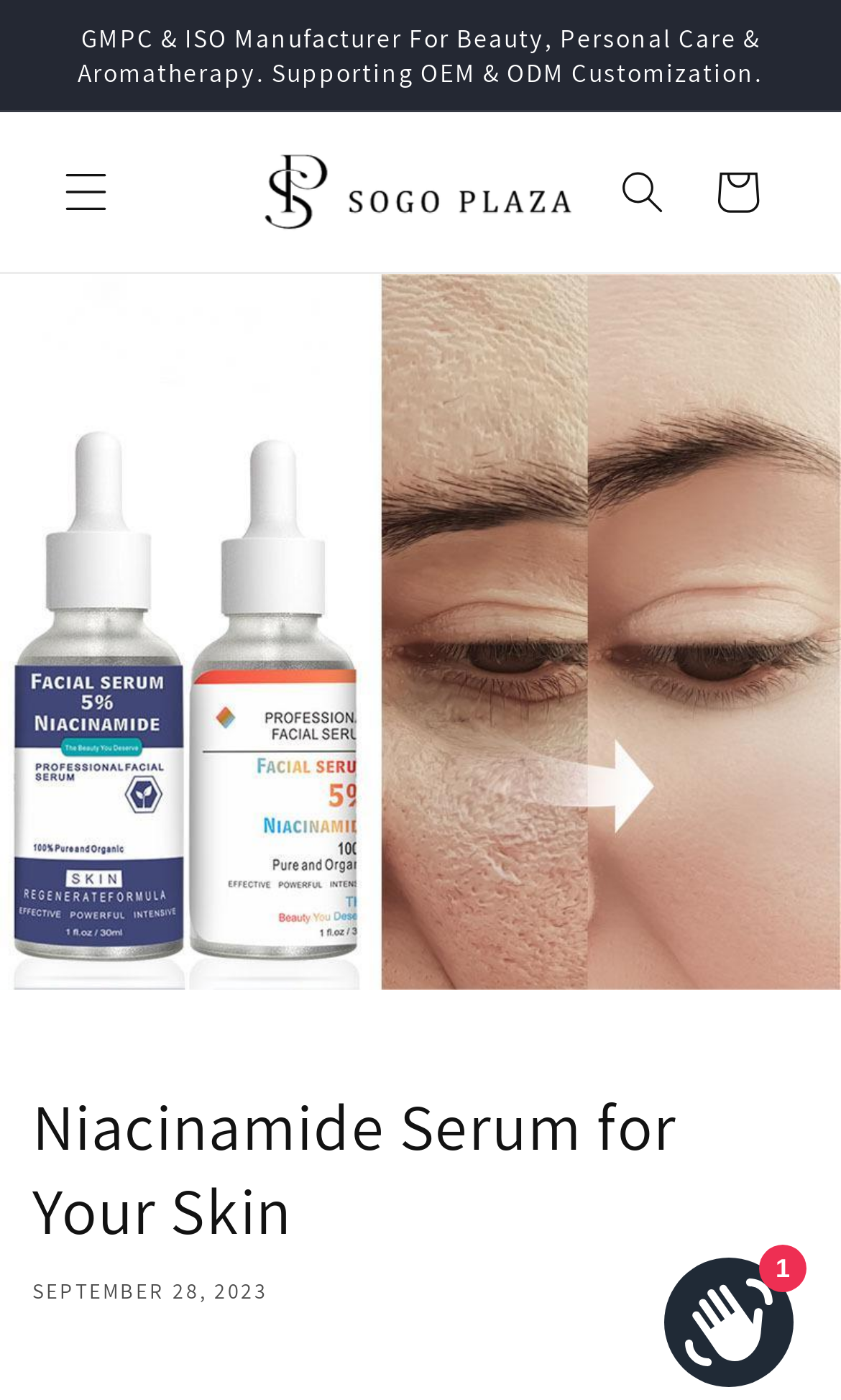Please provide a comprehensive answer to the question based on the screenshot: What is the current date?

The current date is mentioned below the main heading 'Niacinamide Serum for Your Skin' and is displayed as 'SEPTEMBER 28, 2023'.